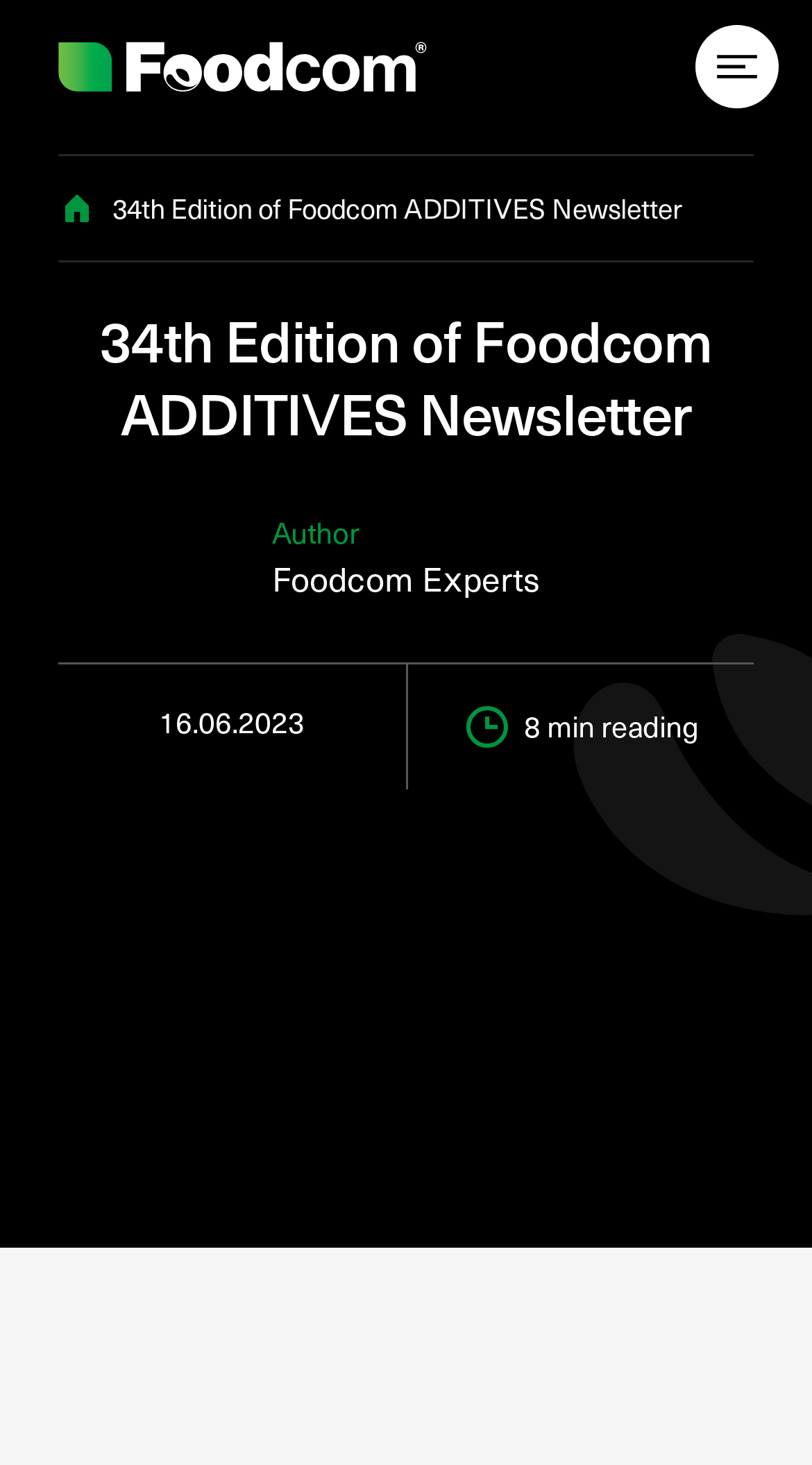Find the primary header on the webpage and provide its text.

34th Edition of Foodcom ADDITIVES Newsletter